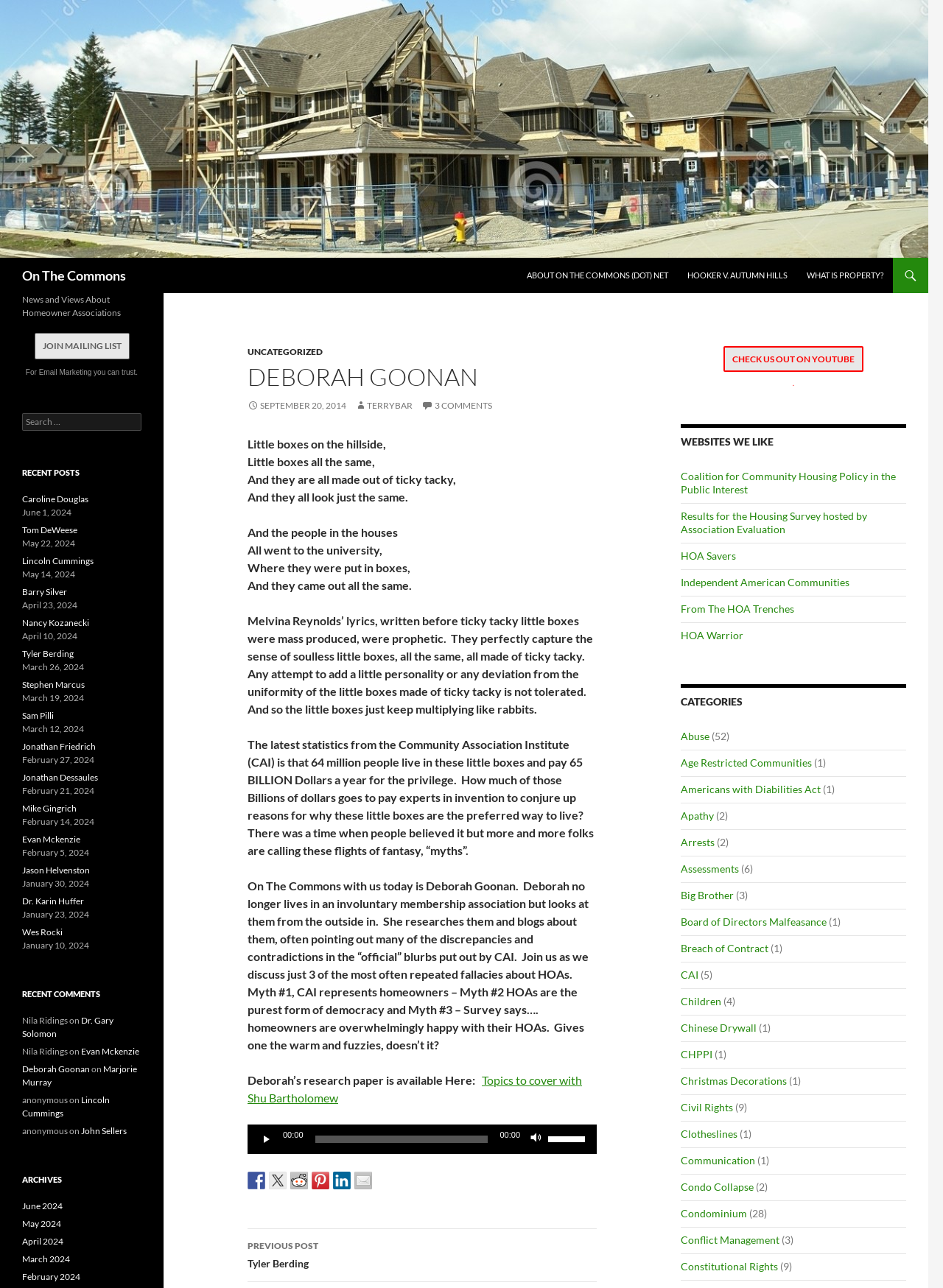Using the webpage screenshot and the element description Children, determine the bounding box coordinates. Specify the coordinates in the format (top-left x, top-left y, bottom-right x, bottom-right y) with values ranging from 0 to 1.

[0.722, 0.773, 0.765, 0.782]